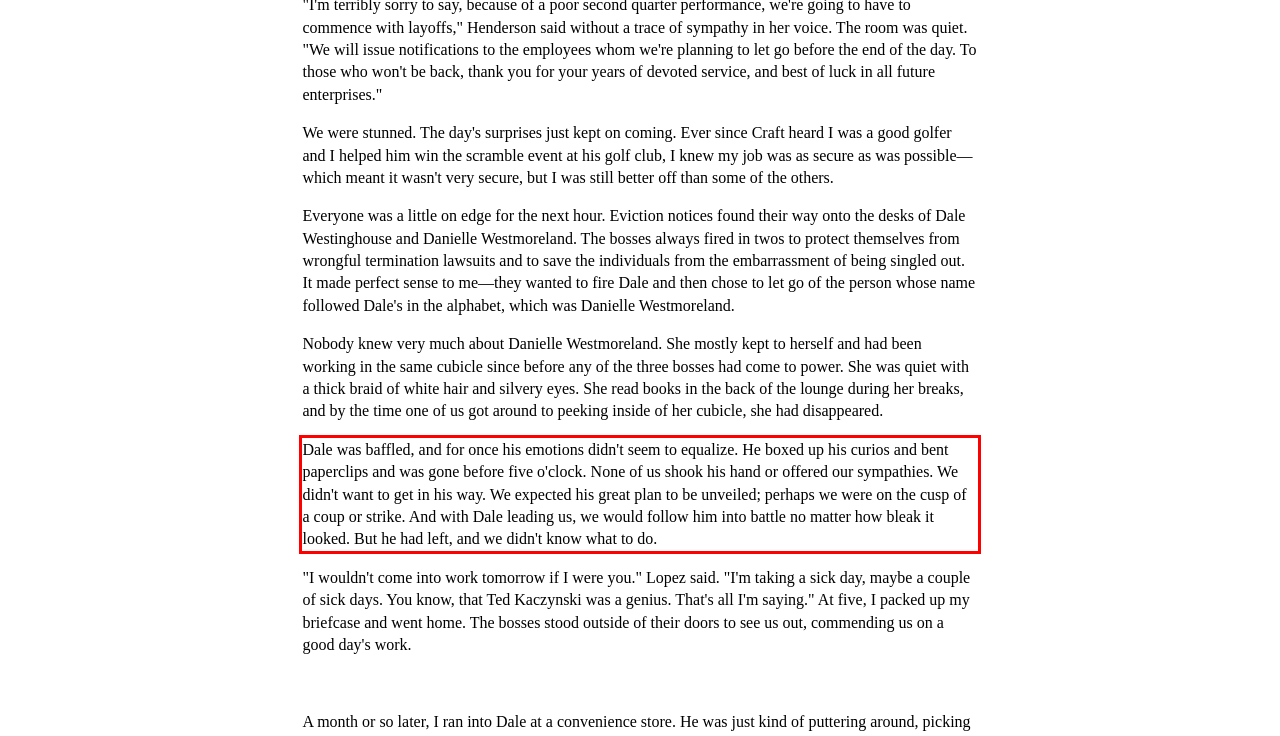Please recognize and transcribe the text located inside the red bounding box in the webpage image.

Dale was baffled, and for once his emotions didn't seem to equalize. He boxed up his curios and bent paperclips and was gone before five o'clock. None of us shook his hand or offered our sympathies. We didn't want to get in his way. We expected his great plan to be unveiled; perhaps we were on the cusp of a coup or strike. And with Dale leading us, we would follow him into battle no matter how bleak it looked. But he had left, and we didn't know what to do.